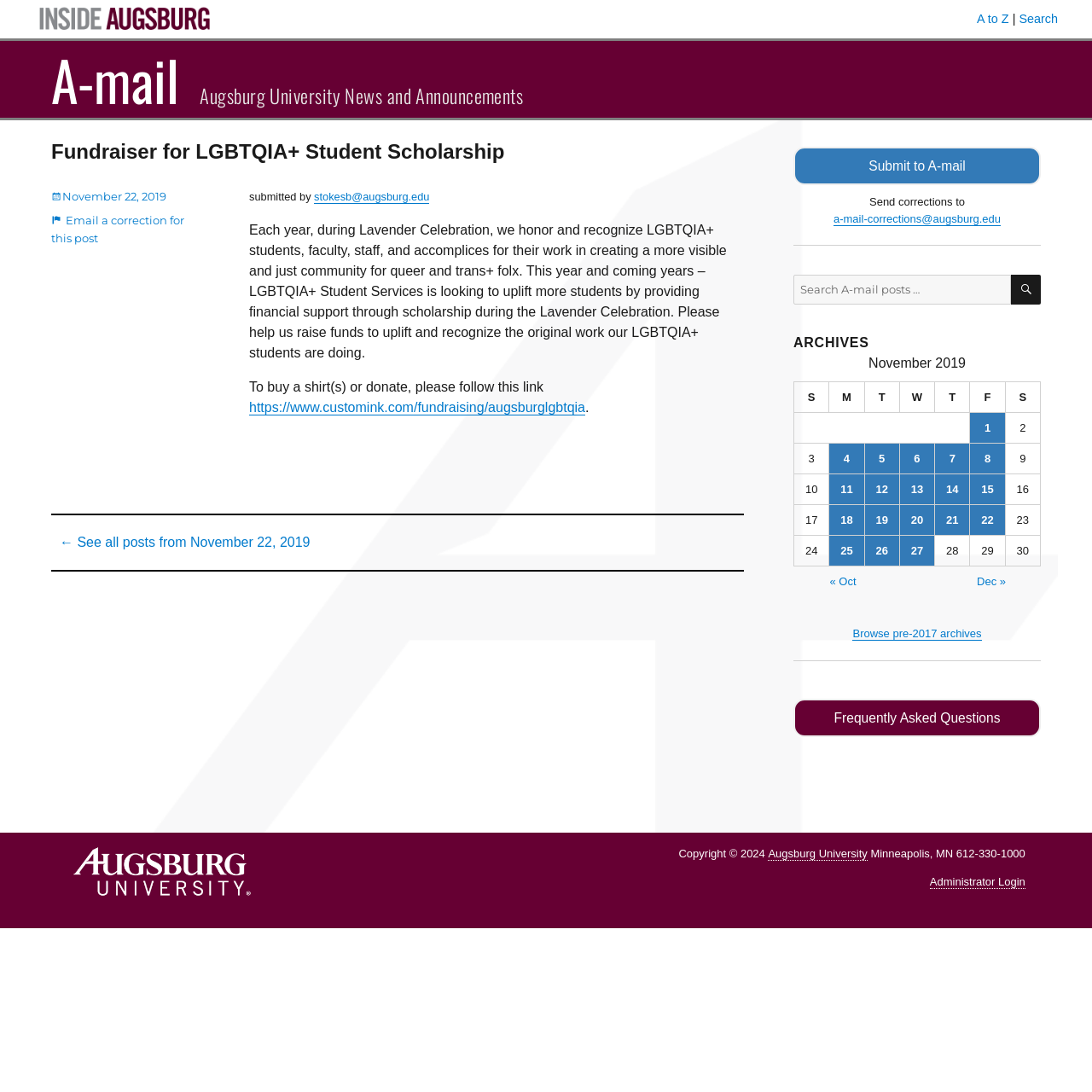Identify the bounding box coordinates of the element to click to follow this instruction: 'View posts published on November 22, 2019'. Ensure the coordinates are four float values between 0 and 1, provided as [left, top, right, bottom].

[0.047, 0.472, 0.681, 0.522]